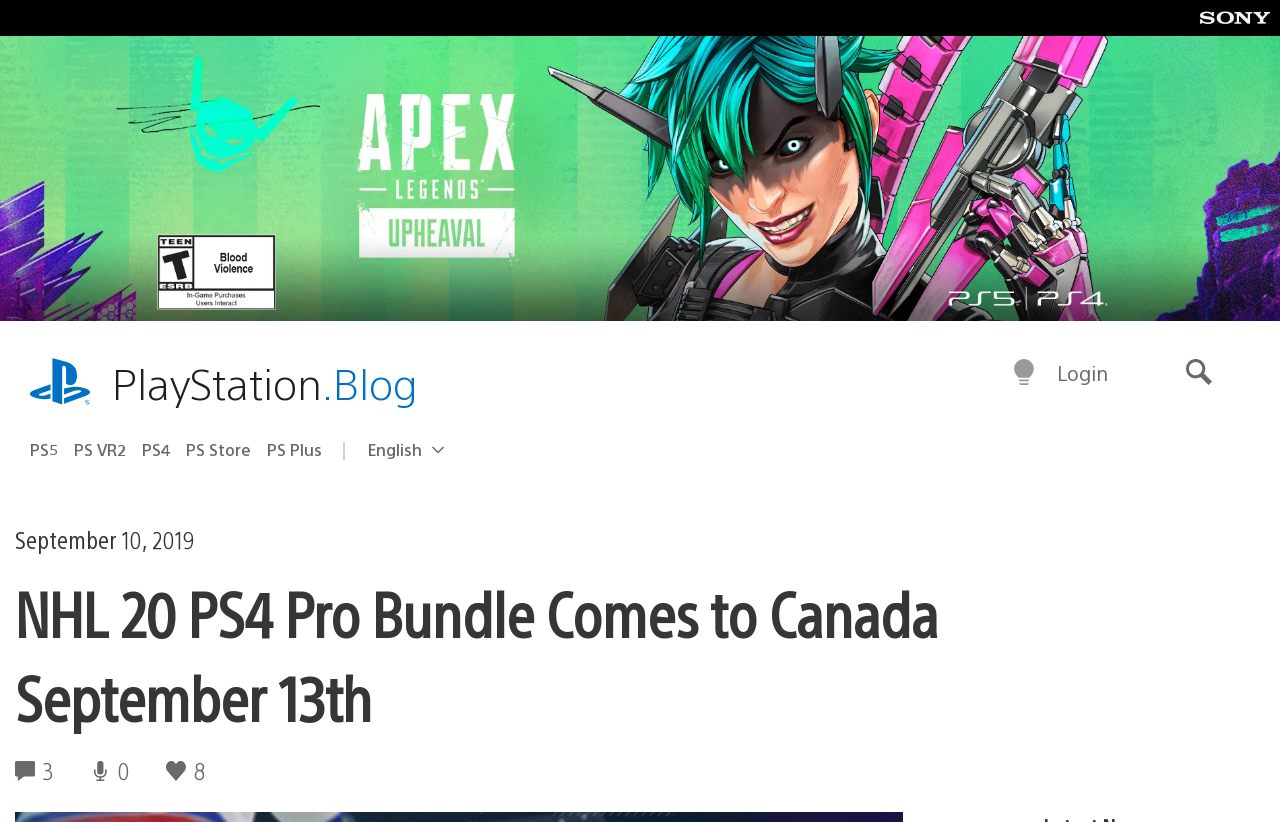Find the bounding box of the UI element described as follows: "Home Improvement".

None